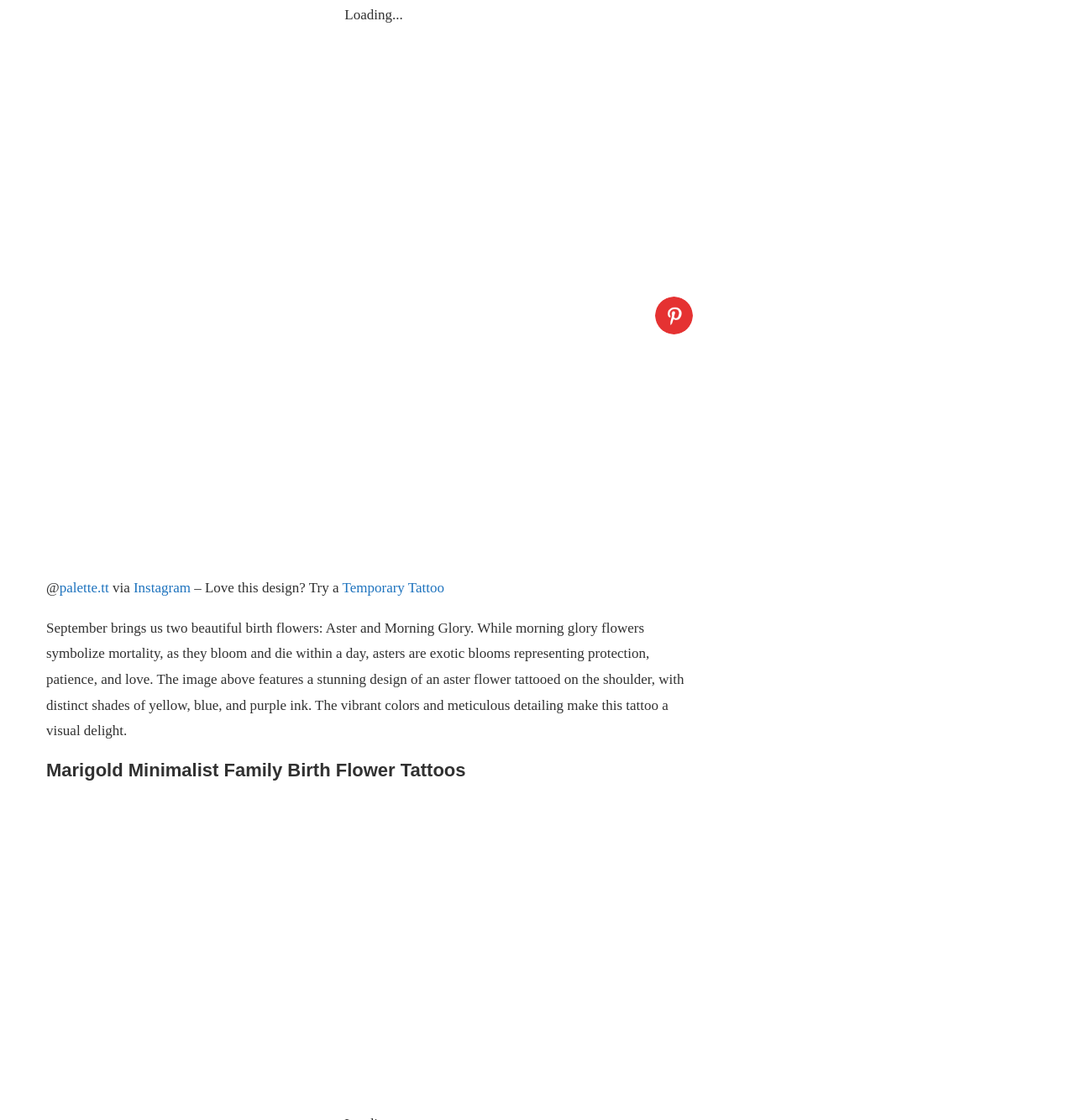What is the type of flower featured in the tattoo design?
Using the image as a reference, answer the question in detail.

The text in element [517] explains that the image features a stunning design of an aster flower tattooed on the shoulder. This information is obtained by reading the text description of the element, which provides details about the type of flower featured in the tattoo design.